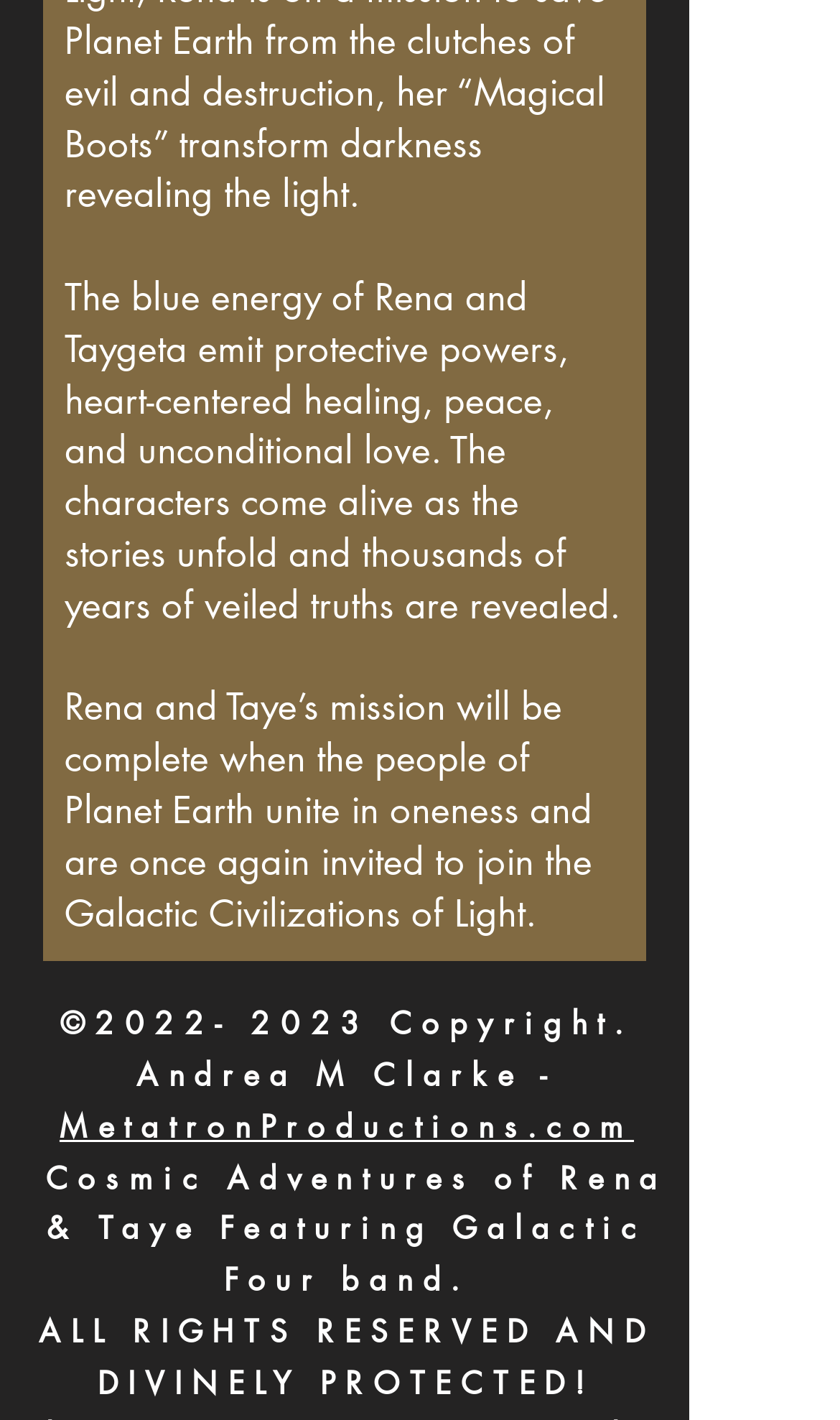Answer the question below in one word or phrase:
What is the tone of the text?

Peaceful